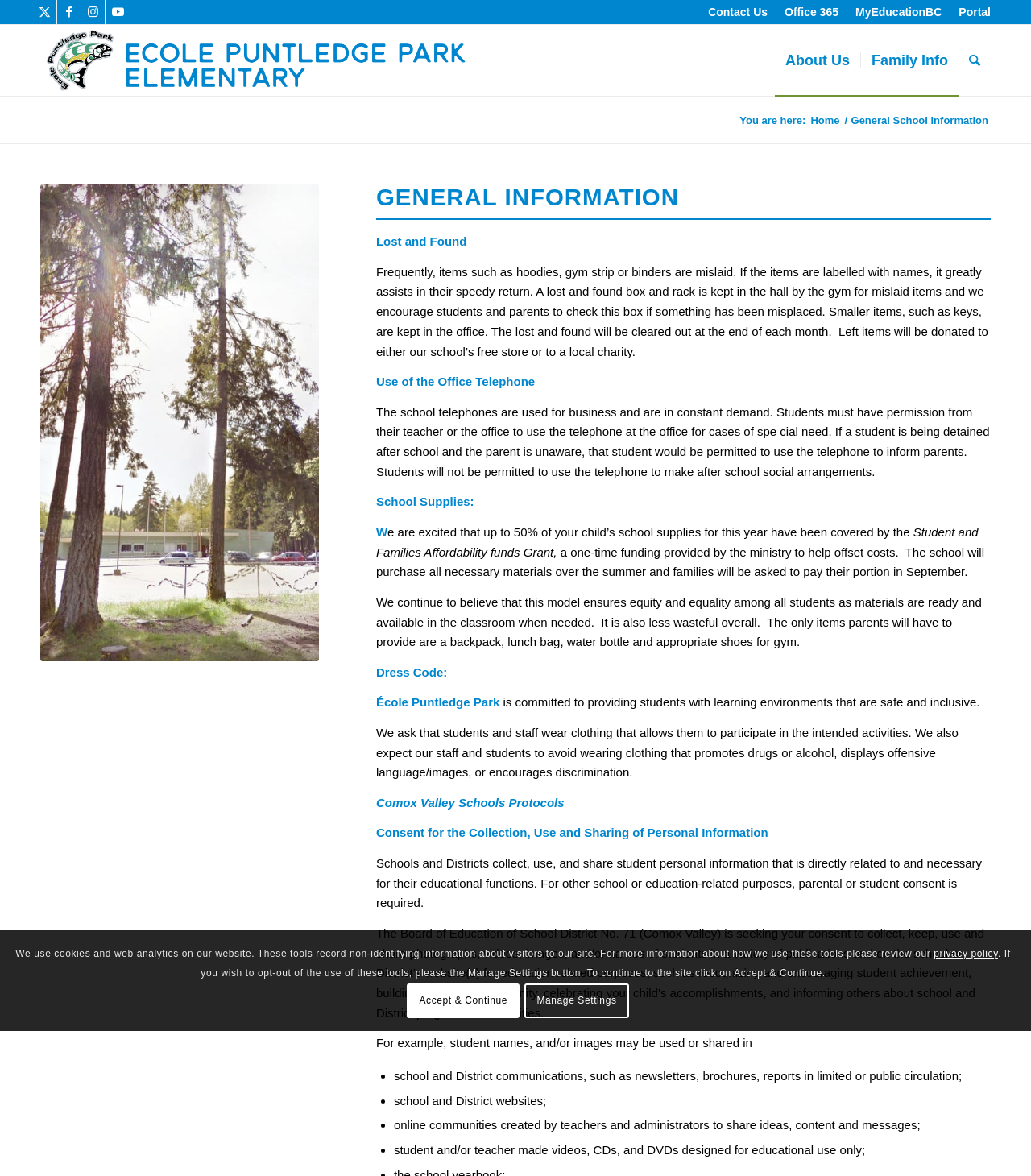Use a single word or phrase to answer the question: 
What is the purpose of the school's collection of personal information?

For educational functions